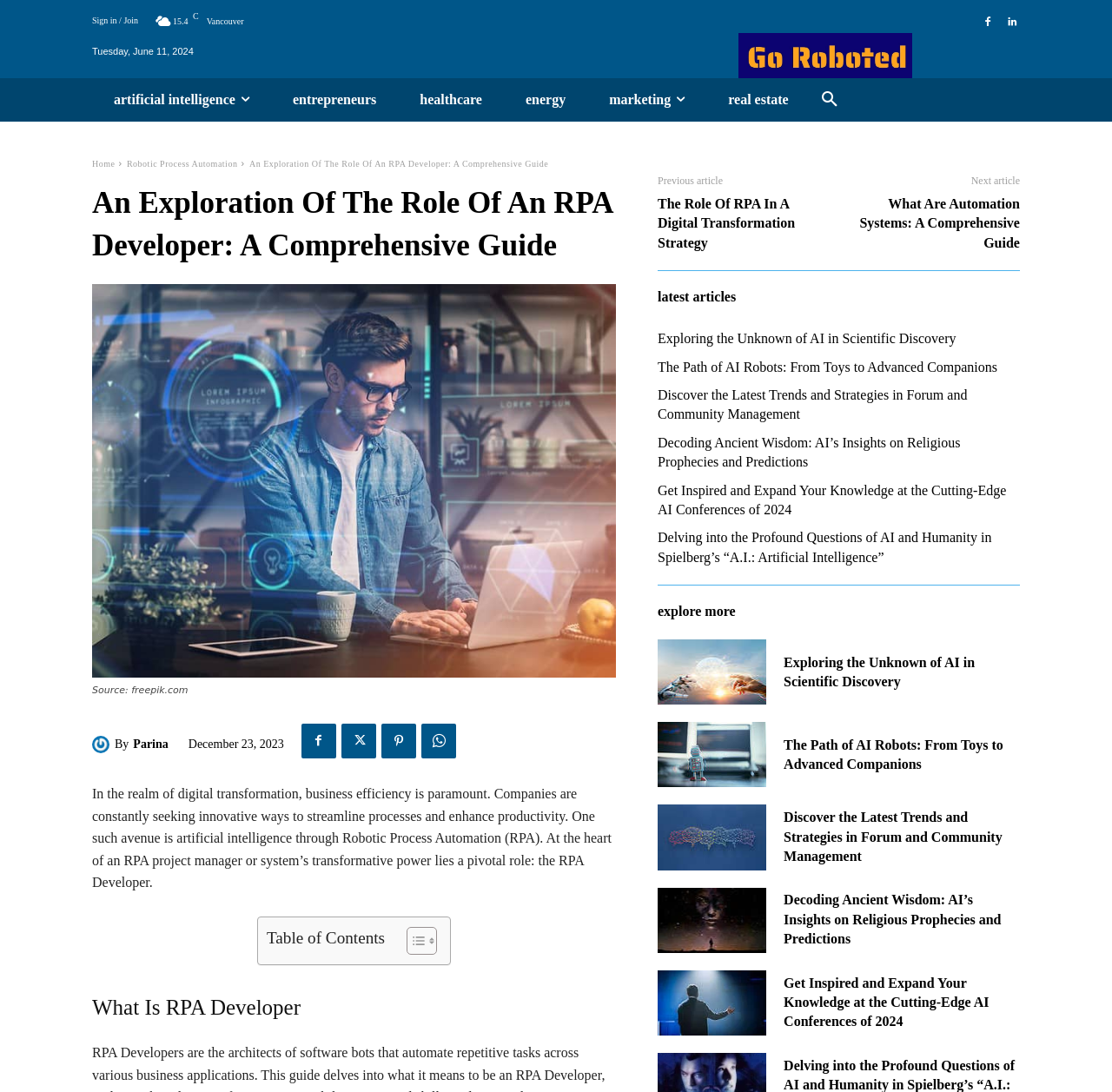Provide the bounding box coordinates of the HTML element this sentence describes: "Artificial Intelligence".

[0.083, 0.071, 0.244, 0.111]